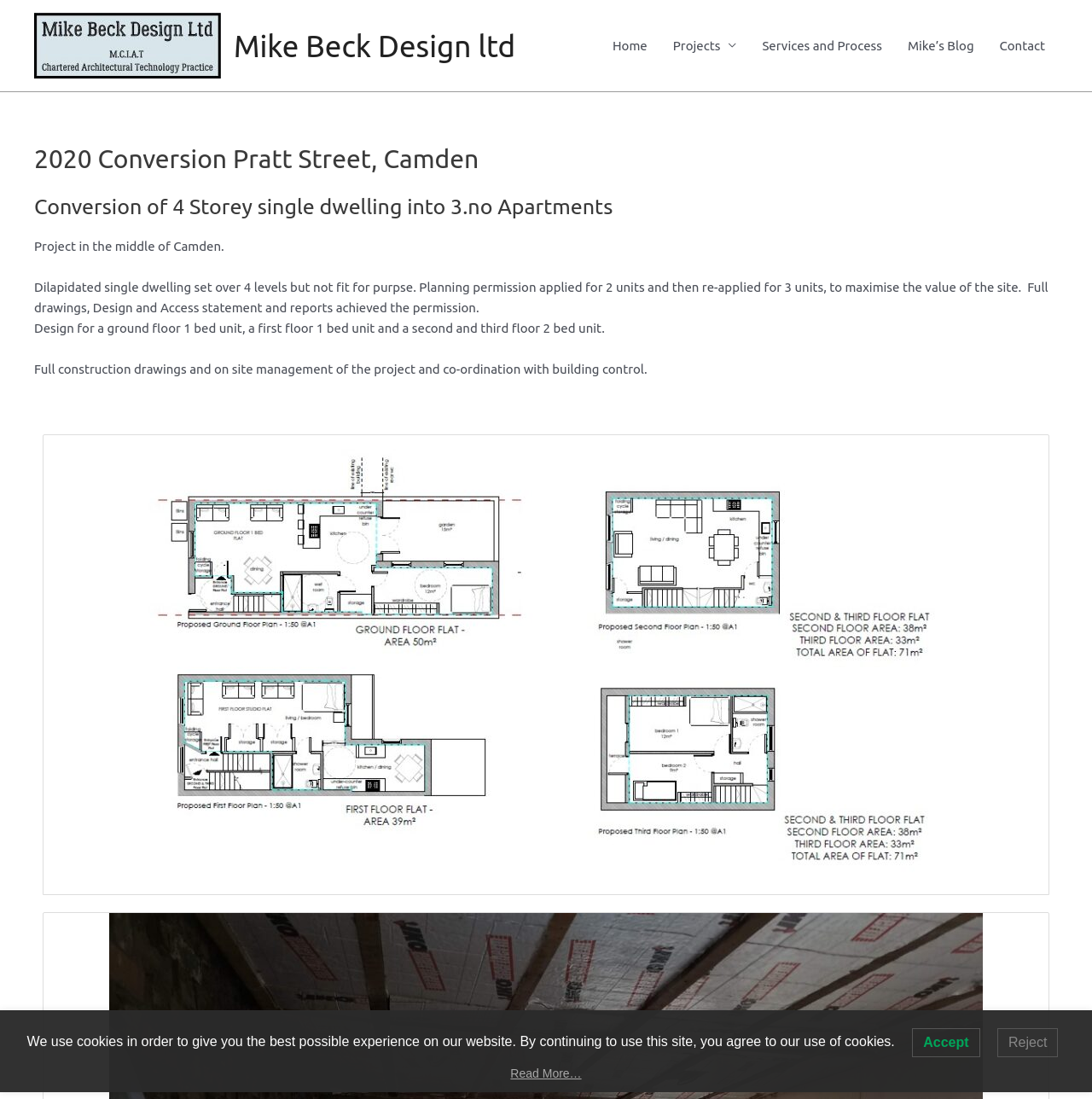Find the bounding box coordinates of the element to click in order to complete this instruction: "contact Mike Beck Design ltd". The bounding box coordinates must be four float numbers between 0 and 1, denoted as [left, top, right, bottom].

[0.904, 0.0, 0.969, 0.083]